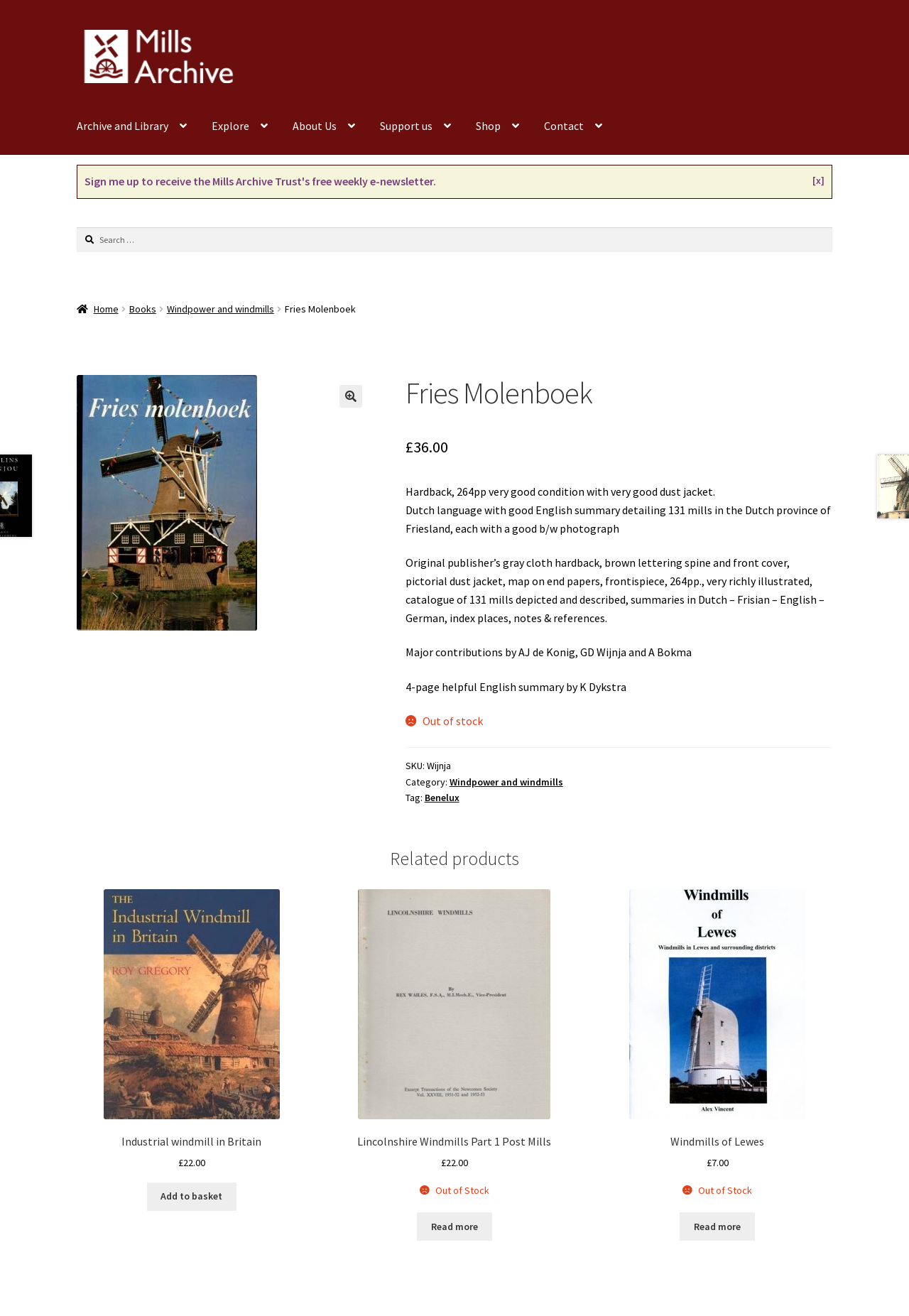Describe the entire webpage, focusing on both content and design.

The webpage is about Fries Molenboek, a book about windmills in the Dutch province of Friesland. At the top, there are two "Skip to" links, followed by a link to "The Mills Archive" with an accompanying image. Below this, there is a primary navigation menu with six links: "Archive and Library", "Explore", "About Us", "Support us", "Shop", and "Contact".

On the left side, there is a complementary section with a link to sign up for a free weekly e-newsletter and a search bar. Below this, there is a breadcrumbs navigation menu with four links: "Home", "Books", "Windpower and windmills", and "Fries Molenboek".

The main content area displays information about the book Fries Molenboek. There is an image of the book, followed by a heading with the book title. Below this, there are several paragraphs of text describing the book, including its price, condition, and contents. The text also mentions the book's authors and includes a note that it is out of stock.

Further down, there is a section titled "Related products" with three links to other books about windmills, each with a heading and a brief description. Two of these books are out of stock, and there are links to read more about each book.